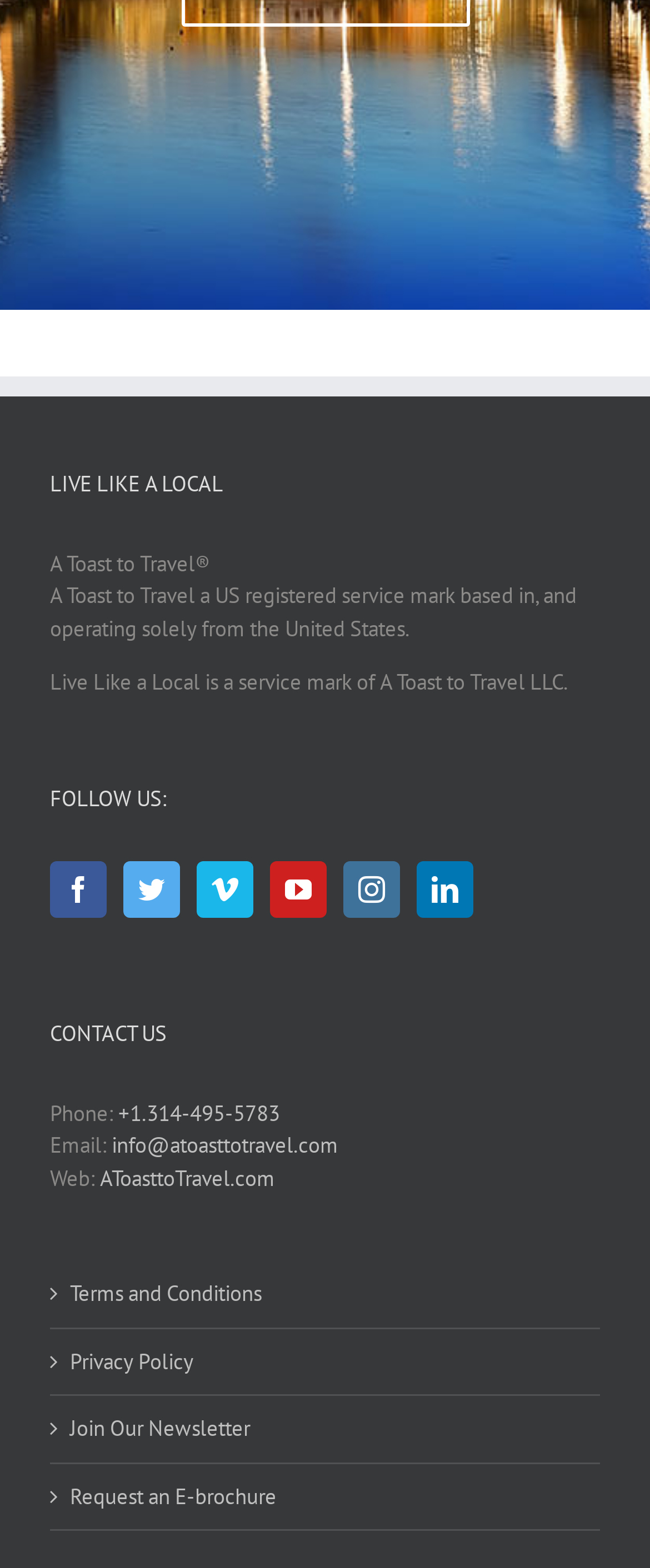Give a concise answer using one word or a phrase to the following question:
What is the phone number to contact?

+1.314-495-5783